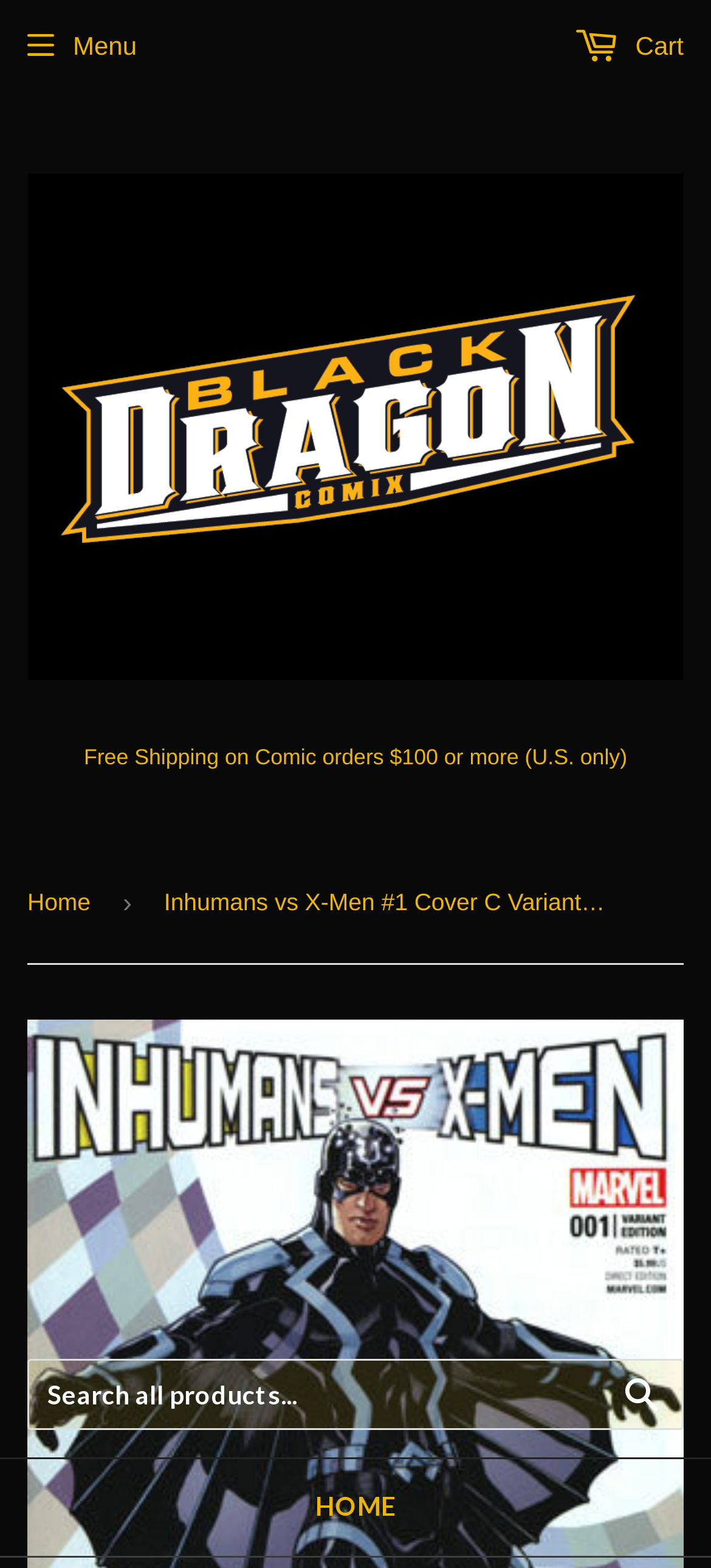What is the purpose of the search box?
Please use the image to deliver a detailed and complete answer.

I inferred this answer by looking at the searchbox element 'Search all products...', which suggests that the search box is used to search for products on the website.